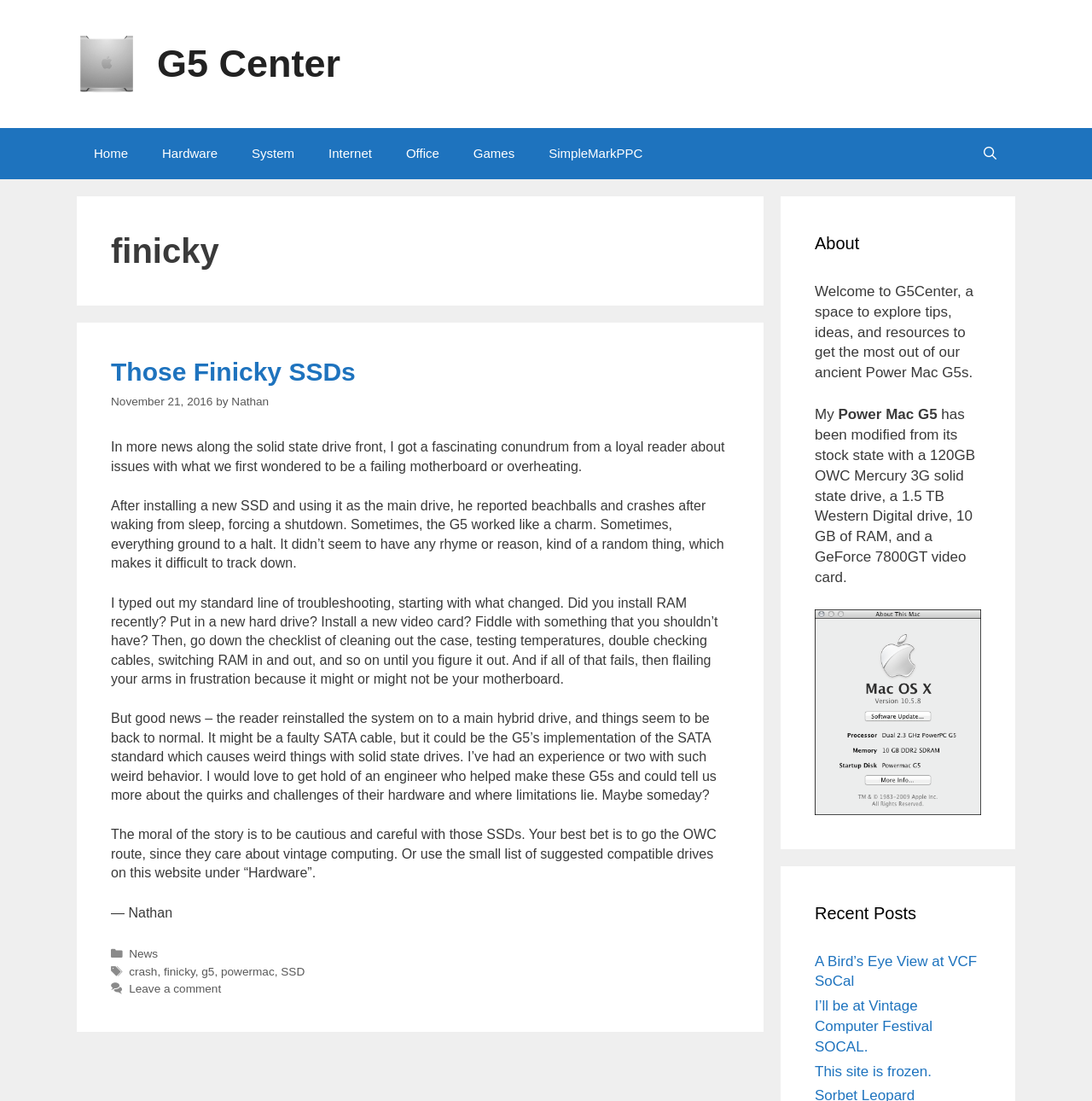Identify the bounding box of the UI component described as: "This site is frozen.".

[0.746, 0.966, 0.853, 0.98]